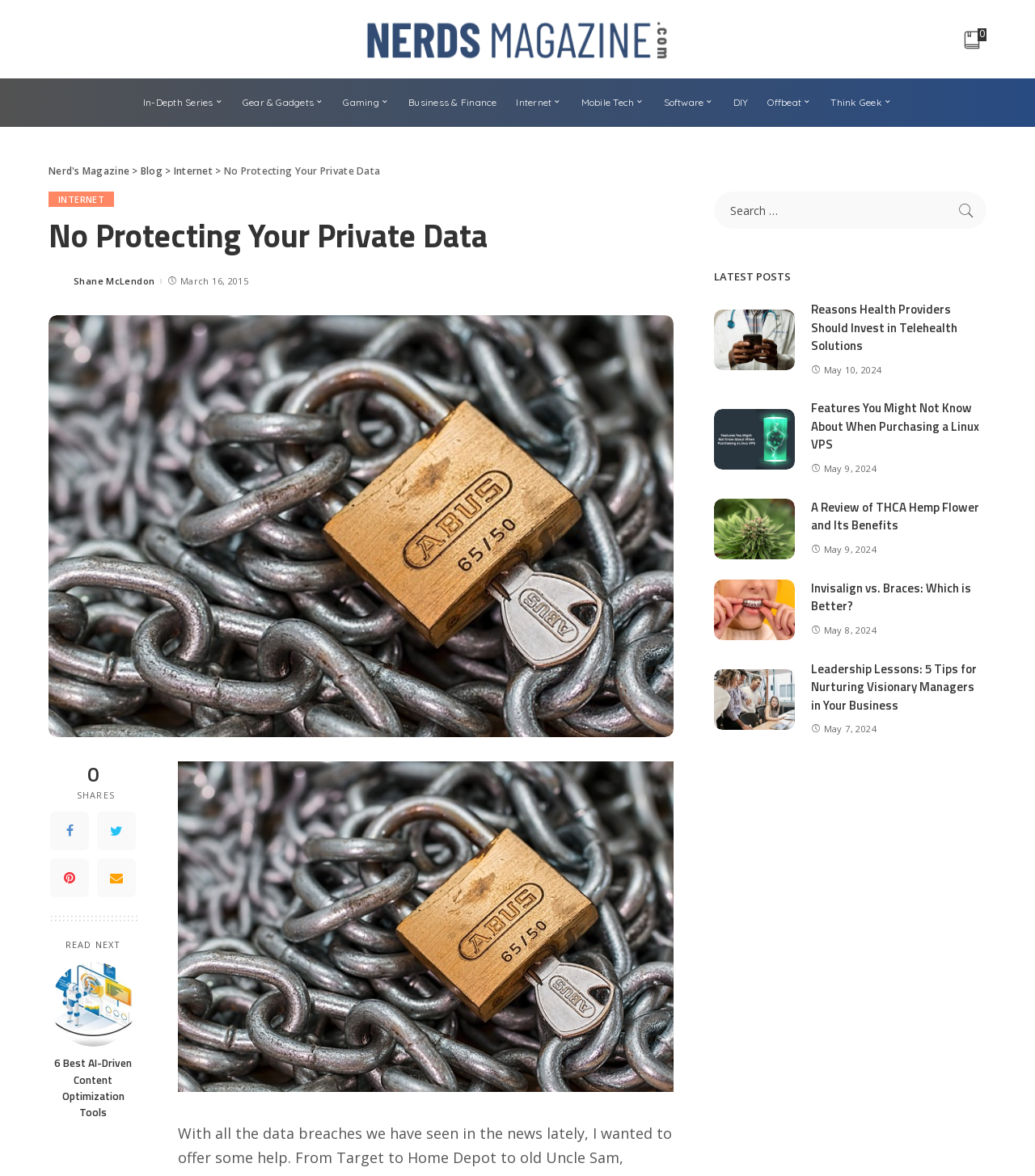Identify the bounding box coordinates of the area you need to click to perform the following instruction: "Read the article 'No Protecting Your Private Data'".

[0.047, 0.185, 0.651, 0.217]